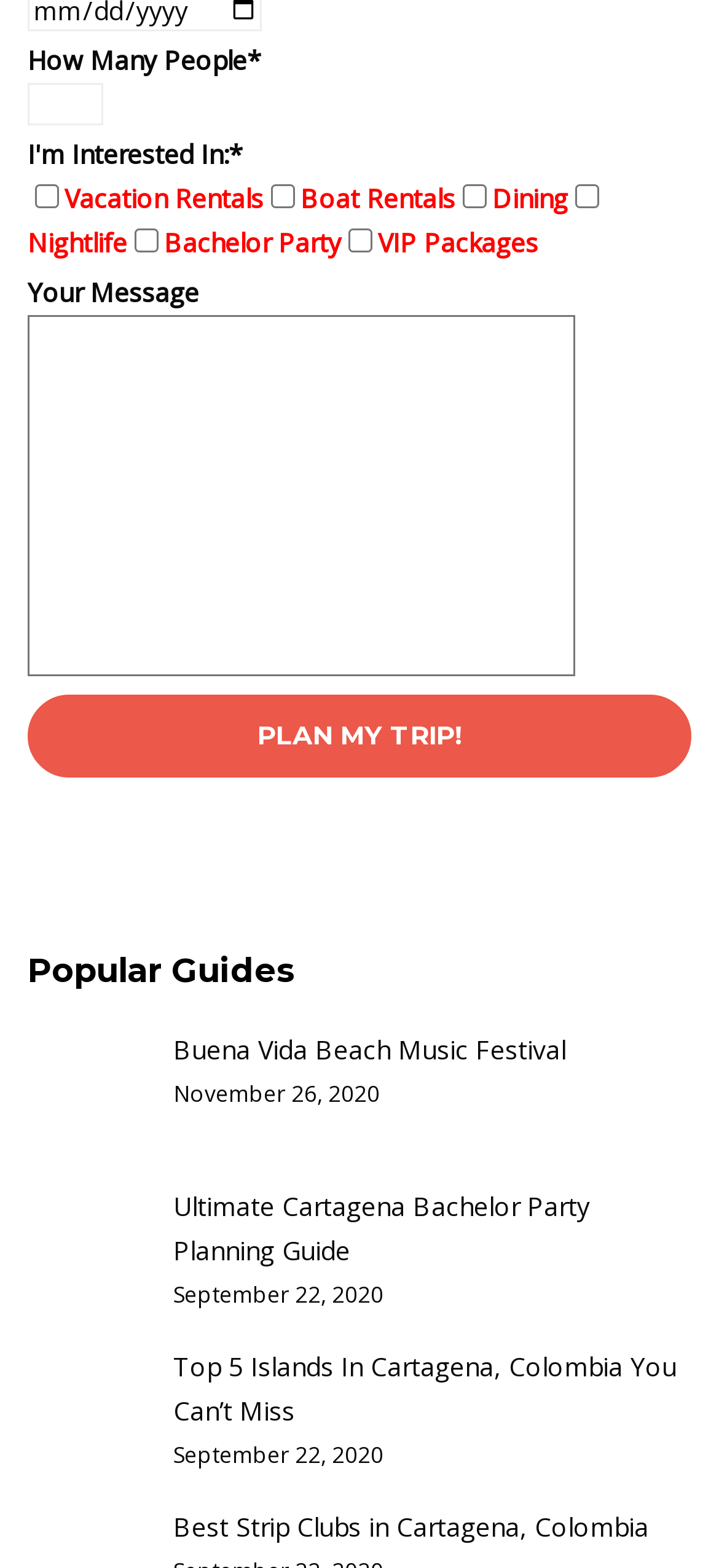Find the bounding box coordinates for the element that must be clicked to complete the instruction: "Enter the number of people". The coordinates should be four float numbers between 0 and 1, indicated as [left, top, right, bottom].

[0.038, 0.053, 0.144, 0.08]